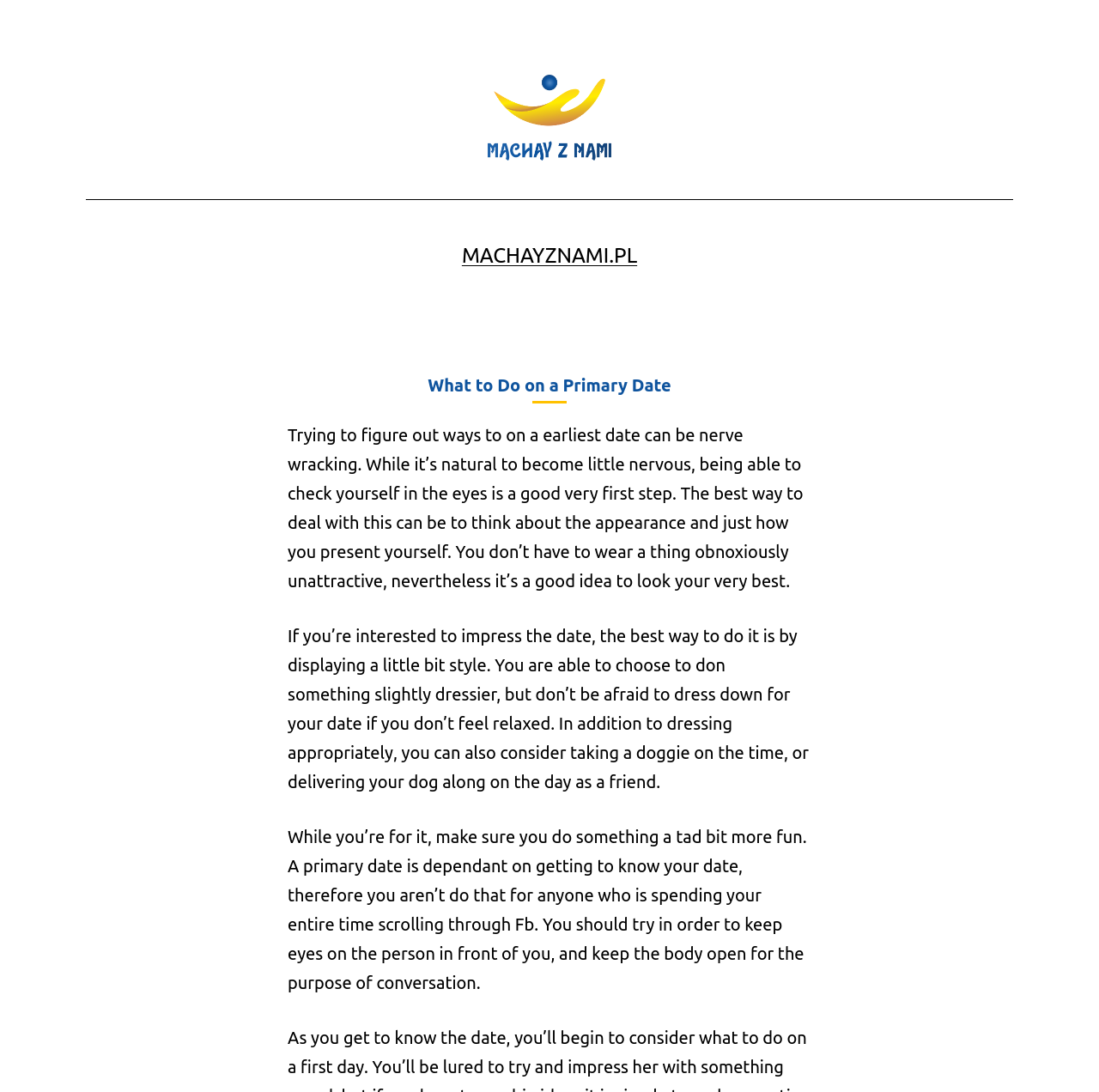What is the main topic of the webpage?
Please craft a detailed and exhaustive response to the question.

The main topic of the webpage is about what to do on a primary date, which is evident from the header and the content of the webpage.